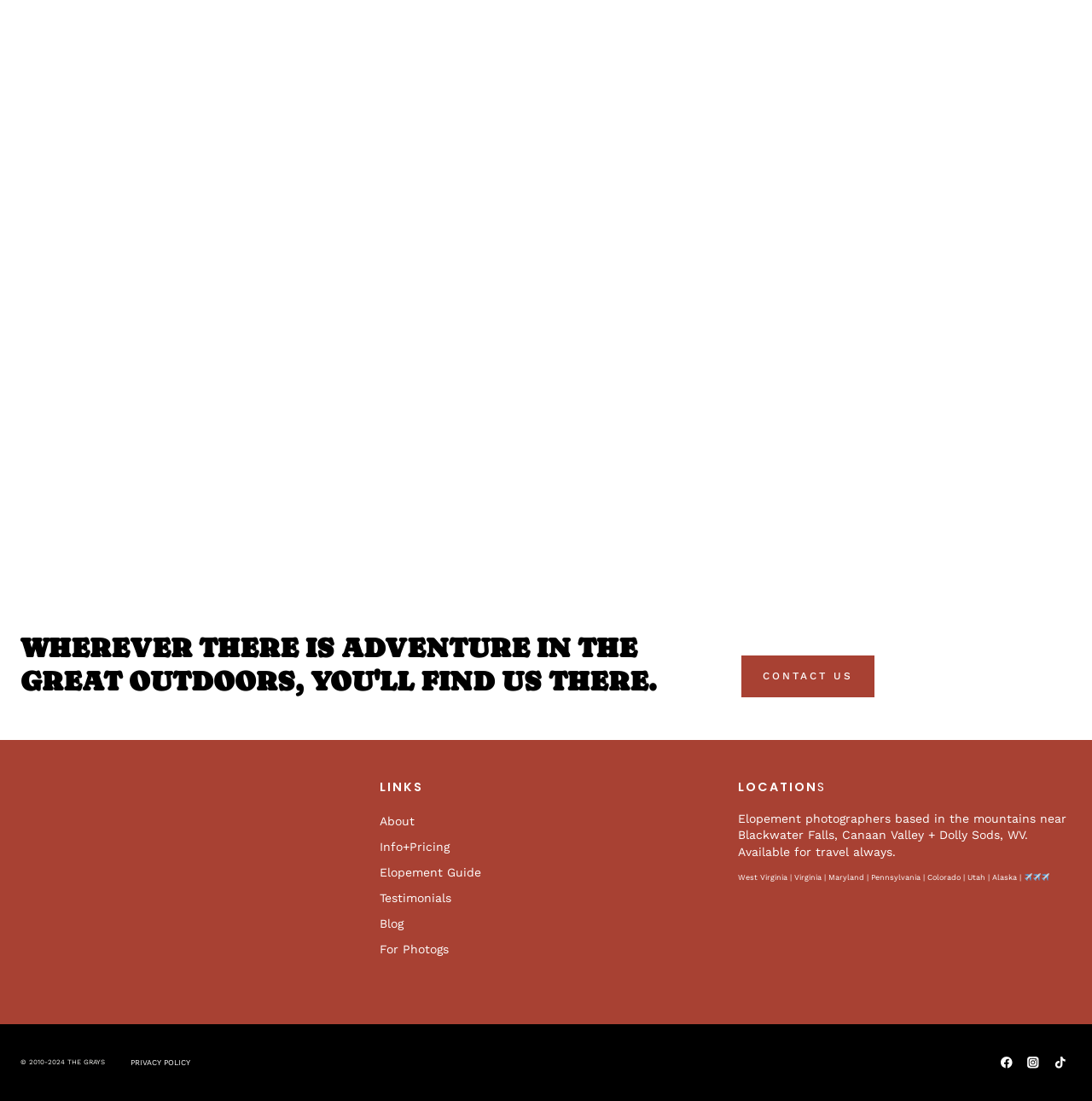Given the element description Elopement Guide, predict the bounding box coordinates for the UI element in the webpage screenshot. The format should be (top-left x, top-left y, bottom-right x, bottom-right y), and the values should be between 0 and 1.

[0.347, 0.783, 0.44, 0.802]